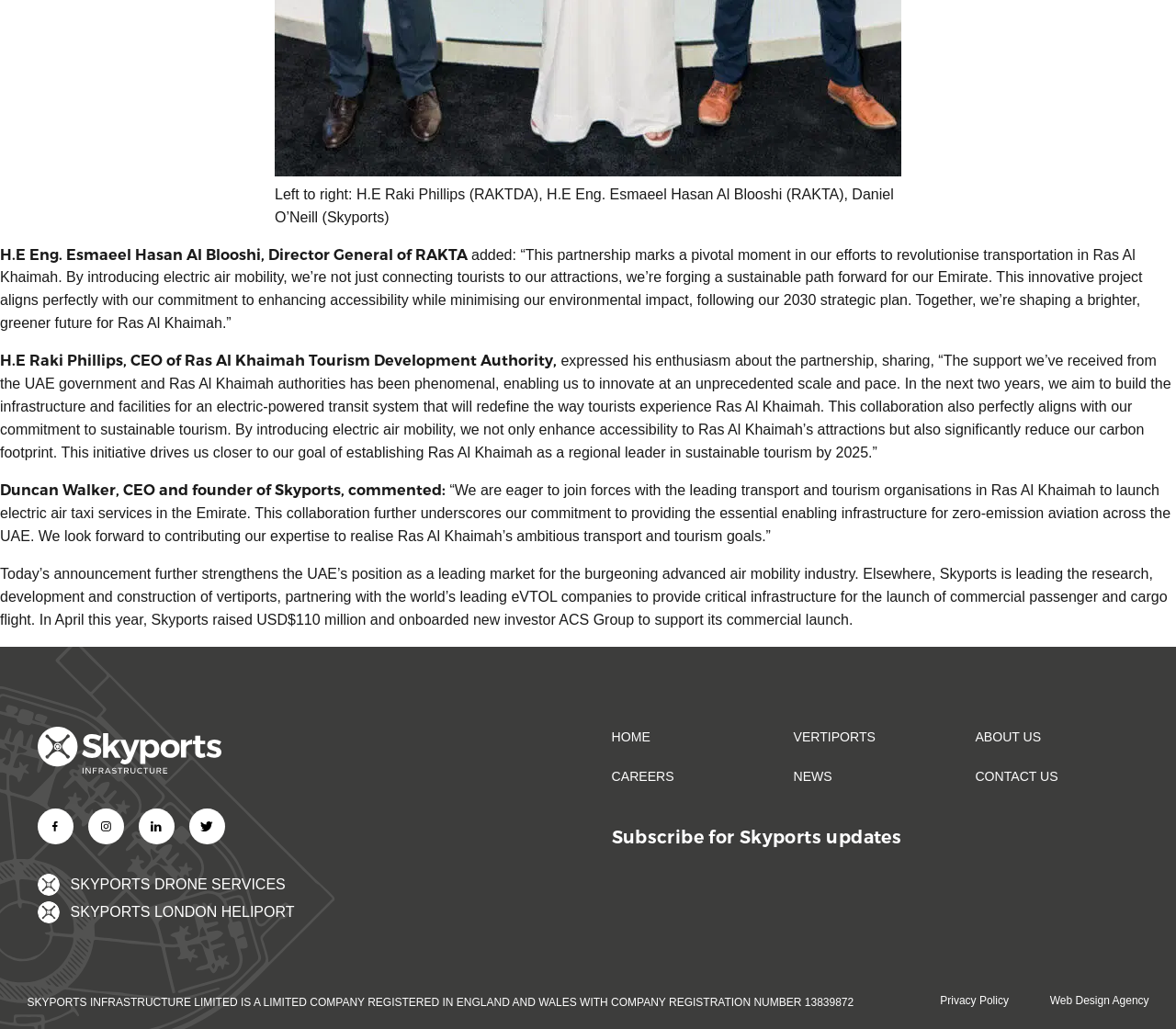Determine the bounding box coordinates of the region I should click to achieve the following instruction: "Check the Privacy Policy". Ensure the bounding box coordinates are four float numbers between 0 and 1, i.e., [left, top, right, bottom].

[0.799, 0.966, 0.858, 0.979]